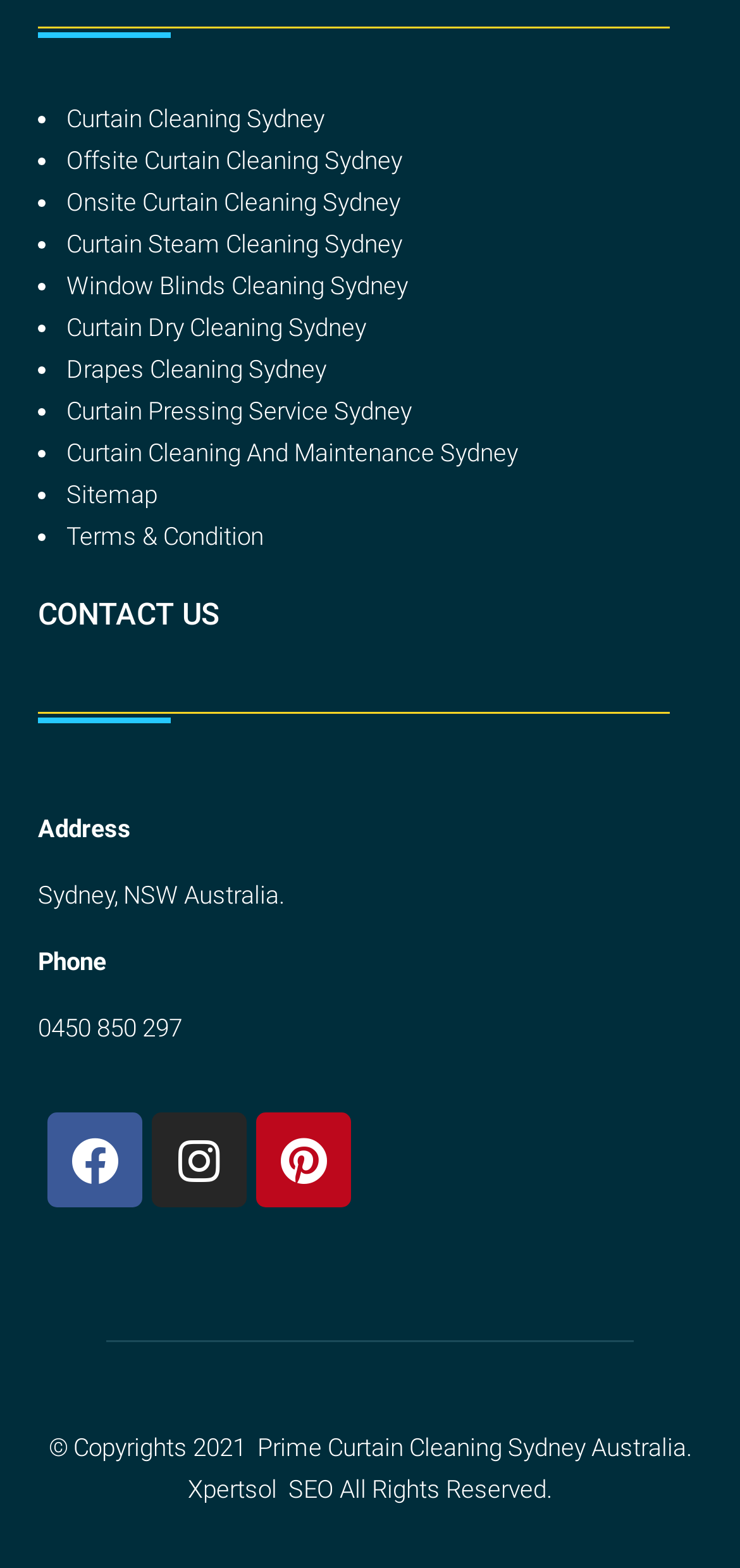Please specify the coordinates of the bounding box for the element that should be clicked to carry out this instruction: "Click on Curtain Cleaning Sydney". The coordinates must be four float numbers between 0 and 1, formatted as [left, top, right, bottom].

[0.09, 0.067, 0.438, 0.085]